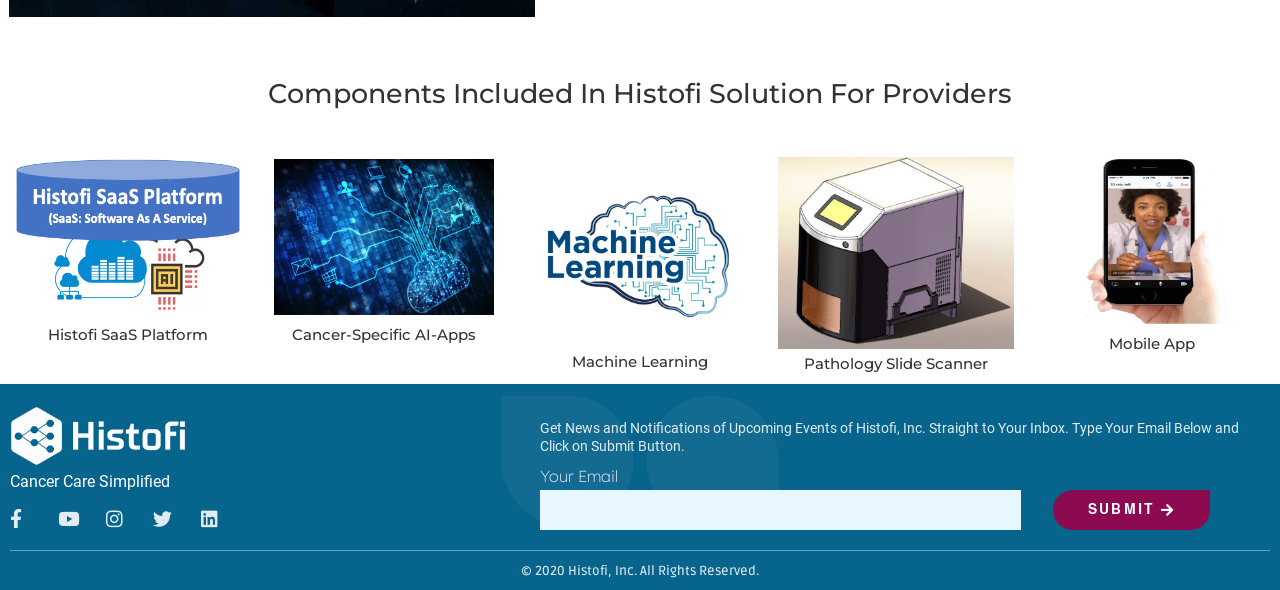Please give a concise answer to this question using a single word or phrase: 
How many headings are on the webpage?

6